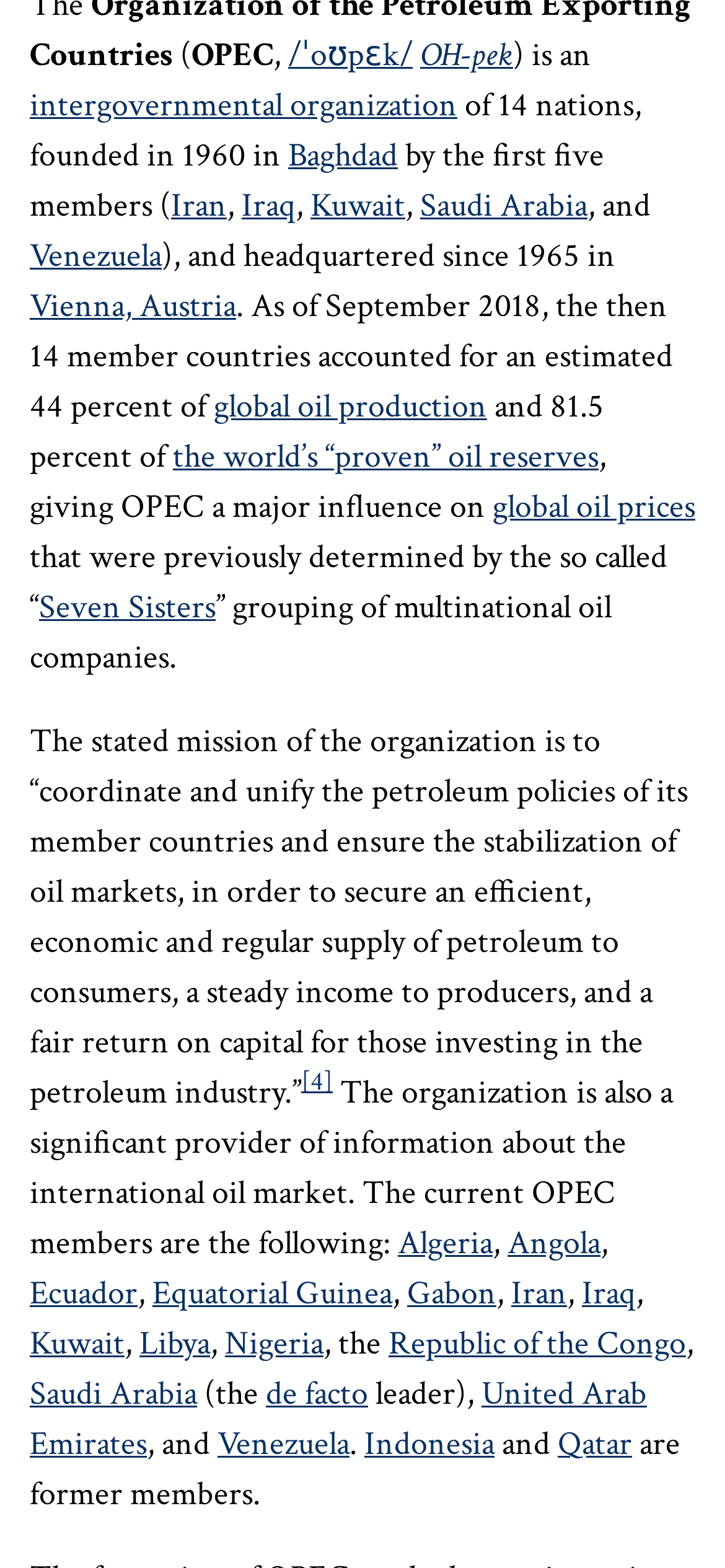What percentage of global oil production do OPEC member countries account for?
Could you answer the question with a detailed and thorough explanation?

According to the webpage, as of September 2018, the 14 member countries of OPEC accounted for an estimated 44 percent of global oil production.